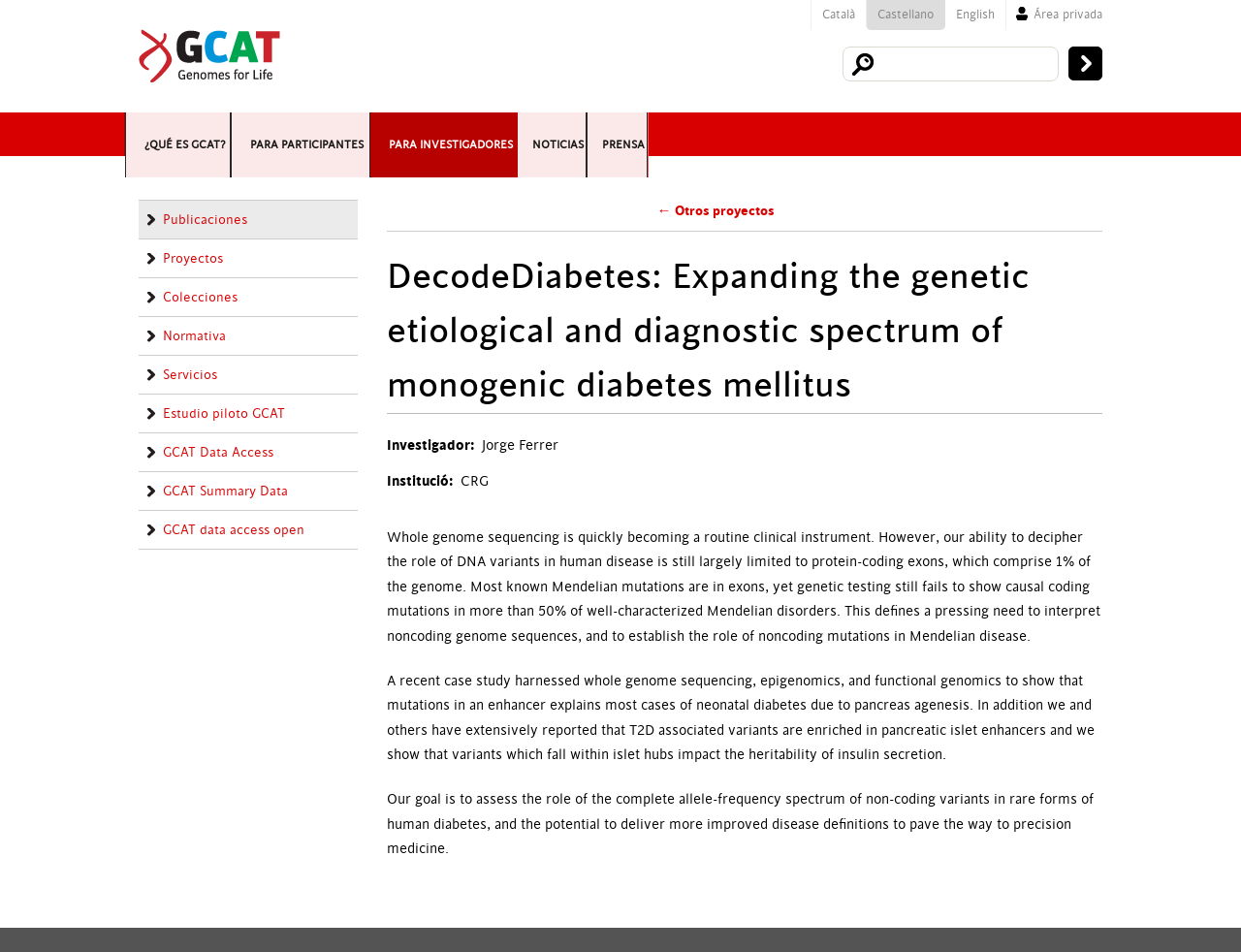Utilize the information from the image to answer the question in detail:
What is the institution of the researcher?

I found the answer by looking at the description list term 'Institució:' and its corresponding description list detail, which is 'CRG'.